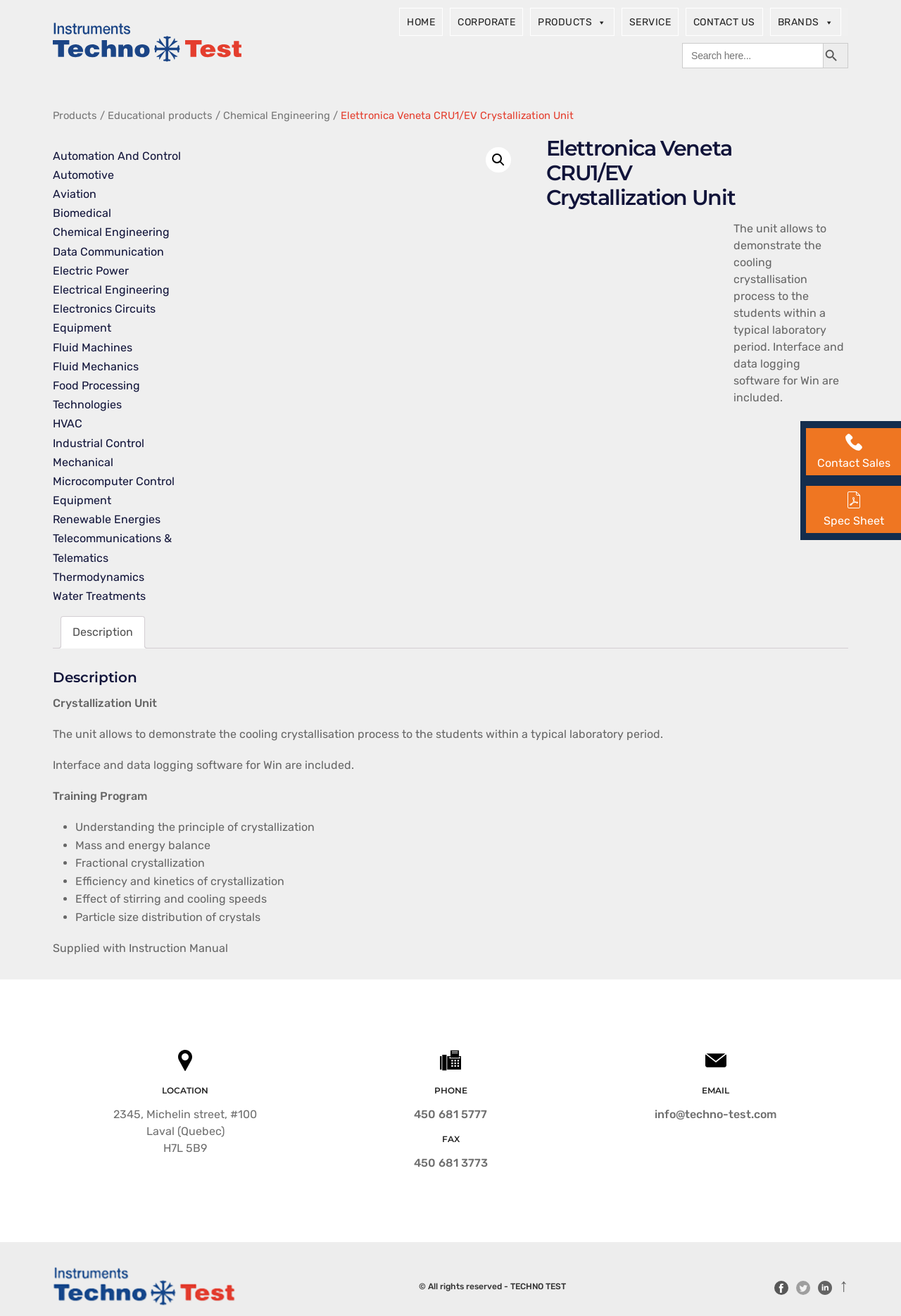Find the bounding box coordinates of the element you need to click on to perform this action: 'Contact Sales'. The coordinates should be represented by four float values between 0 and 1, in the format [left, top, right, bottom].

[0.895, 0.325, 1.0, 0.361]